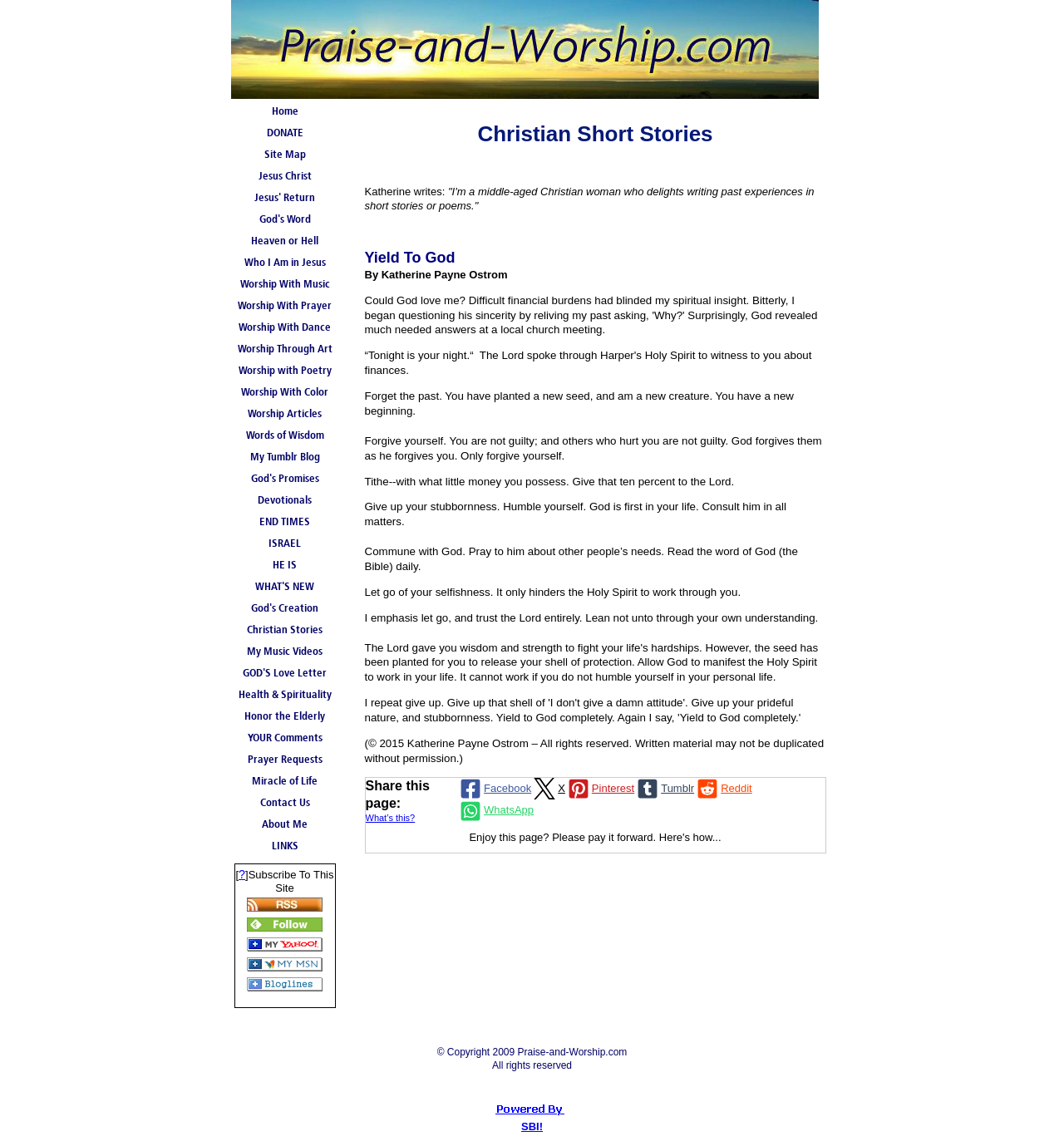Please identify the bounding box coordinates of the element I should click to complete this instruction: 'Read more about 'Jesus Christ''. The coordinates should be given as four float numbers between 0 and 1, like this: [left, top, right, bottom].

[0.217, 0.144, 0.318, 0.163]